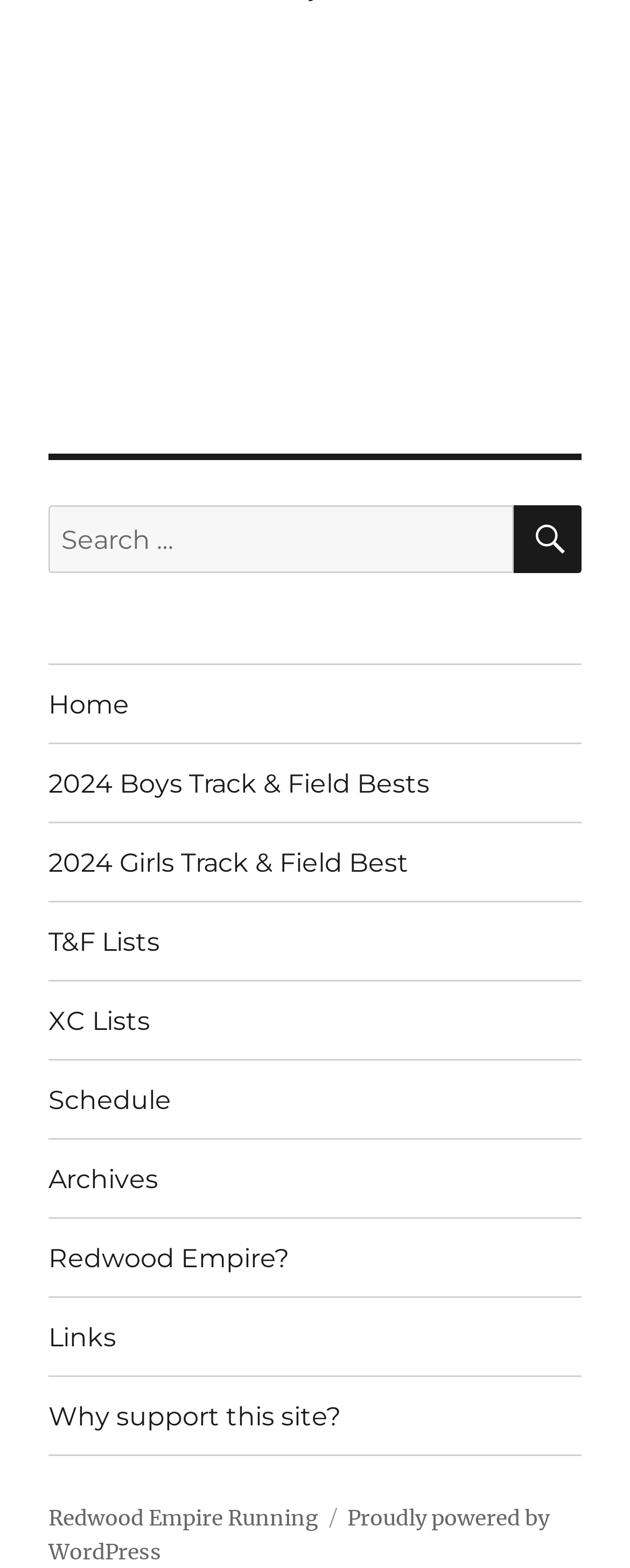Refer to the screenshot and answer the following question in detail:
What is the platform used to power the website?

The link 'Proudly powered by WordPress' is located at the bottom of the webpage, which indicates that the website is powered by WordPress.